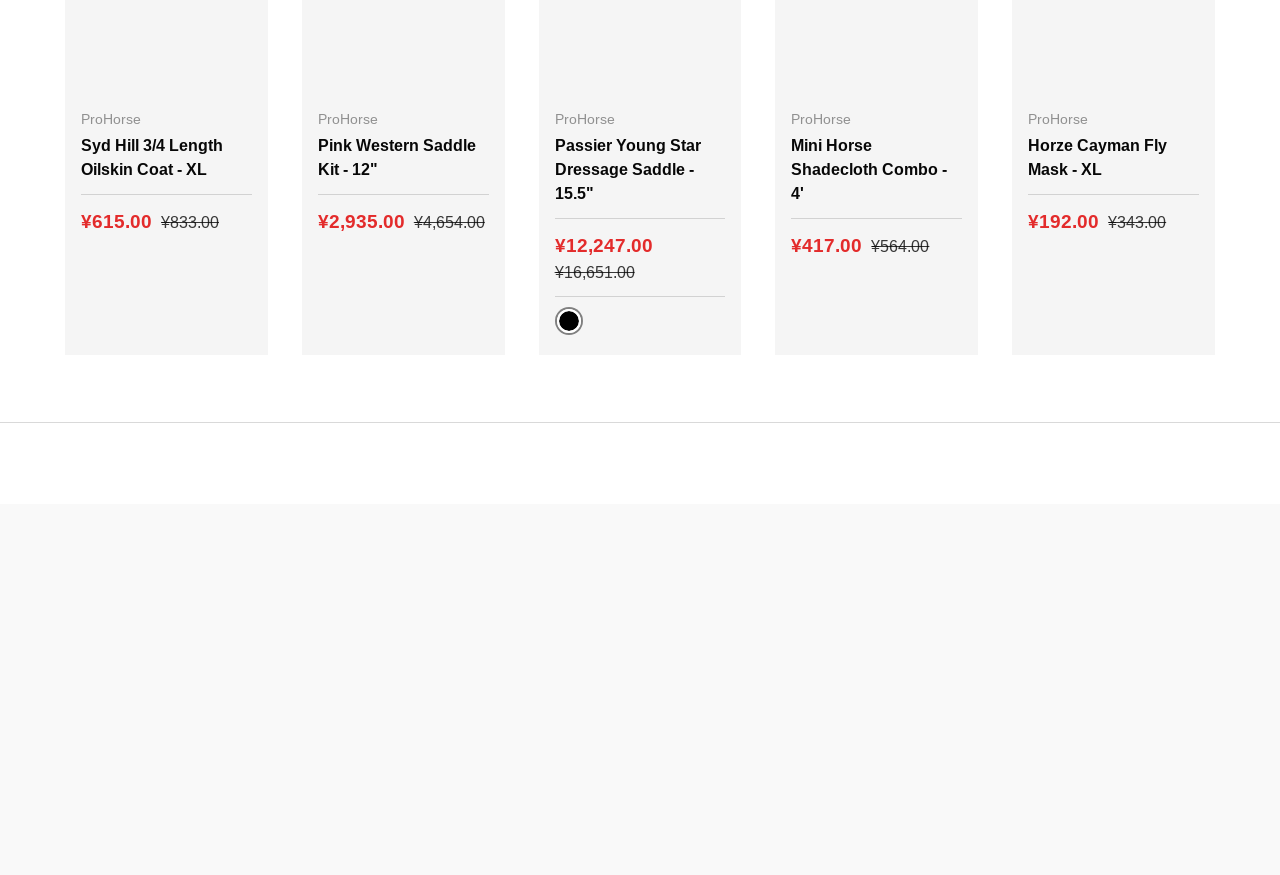Specify the bounding box coordinates of the element's area that should be clicked to execute the given instruction: "Browse products by category". The coordinates should be four float numbers between 0 and 1, i.e., [left, top, right, bottom].

None